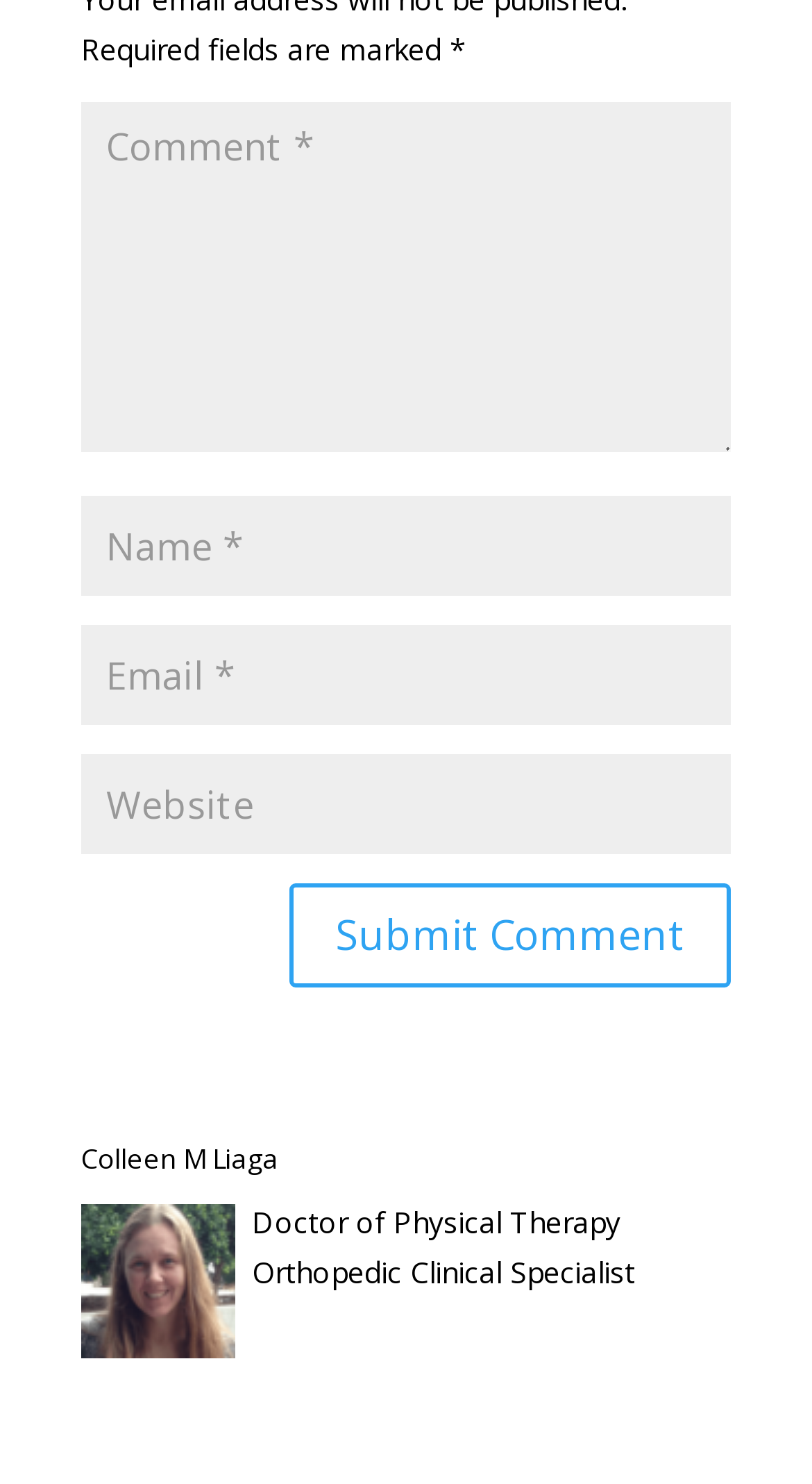Identify the coordinates of the bounding box for the element described below: "input value="Email *" aria-describedby="email-notes" name="email"". Return the coordinates as four float numbers between 0 and 1: [left, top, right, bottom].

[0.1, 0.422, 0.9, 0.489]